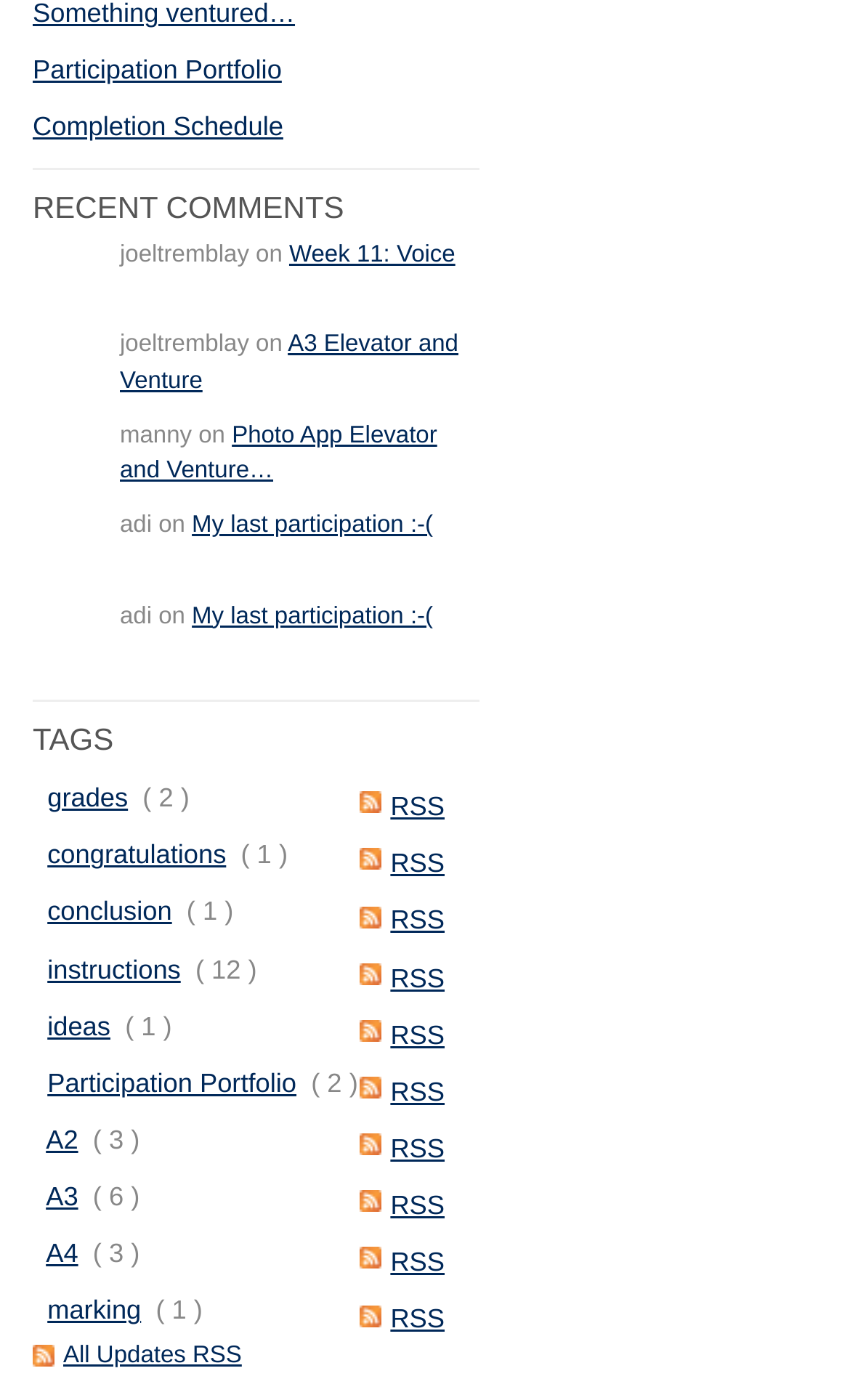Please find and report the bounding box coordinates of the element to click in order to perform the following action: "Check grades". The coordinates should be expressed as four float numbers between 0 and 1, in the format [left, top, right, bottom].

[0.056, 0.559, 0.151, 0.581]